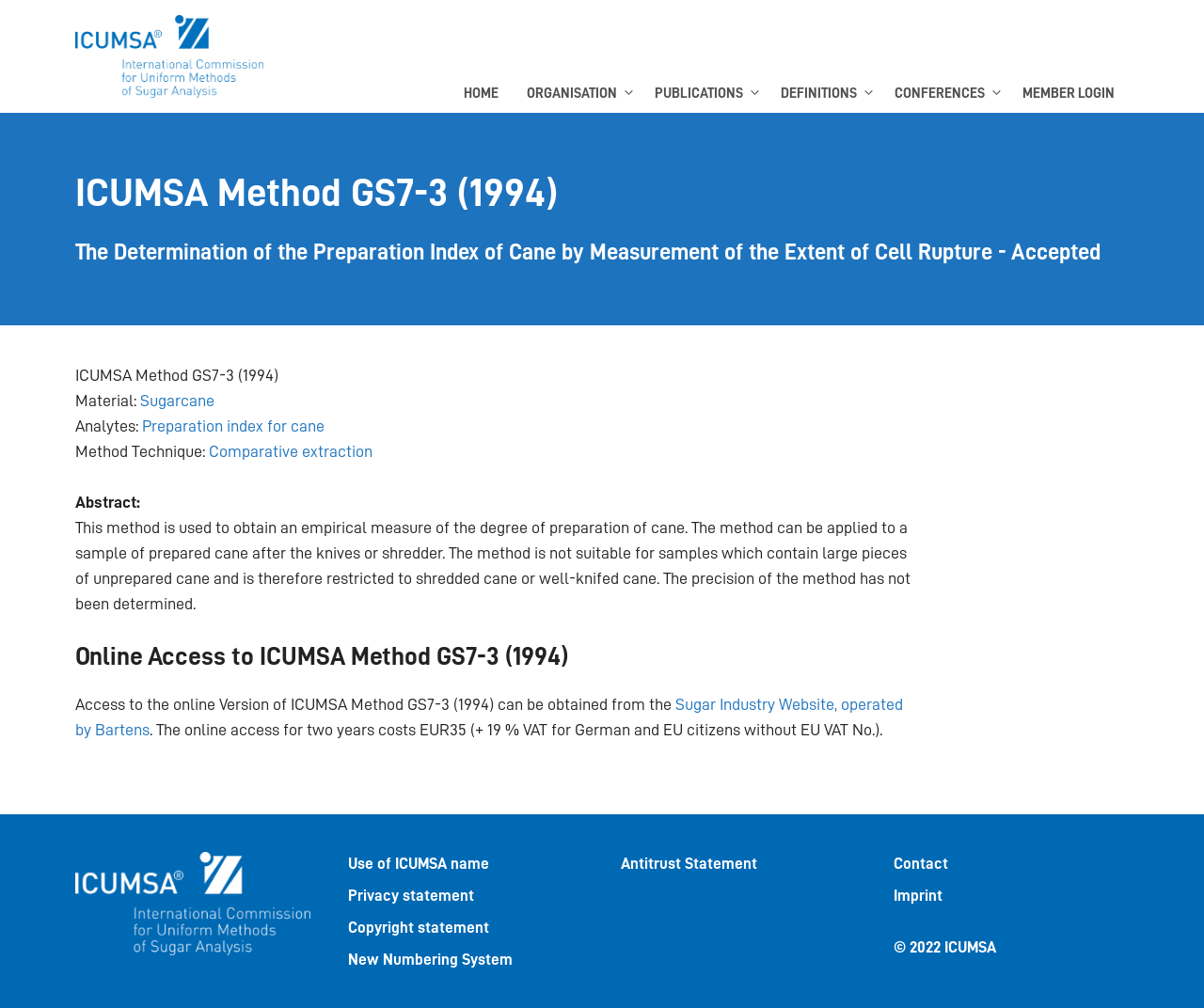Please identify the bounding box coordinates of the element on the webpage that should be clicked to follow this instruction: "Contact ICUMSA". The bounding box coordinates should be given as four float numbers between 0 and 1, formatted as [left, top, right, bottom].

[0.742, 0.849, 0.788, 0.865]